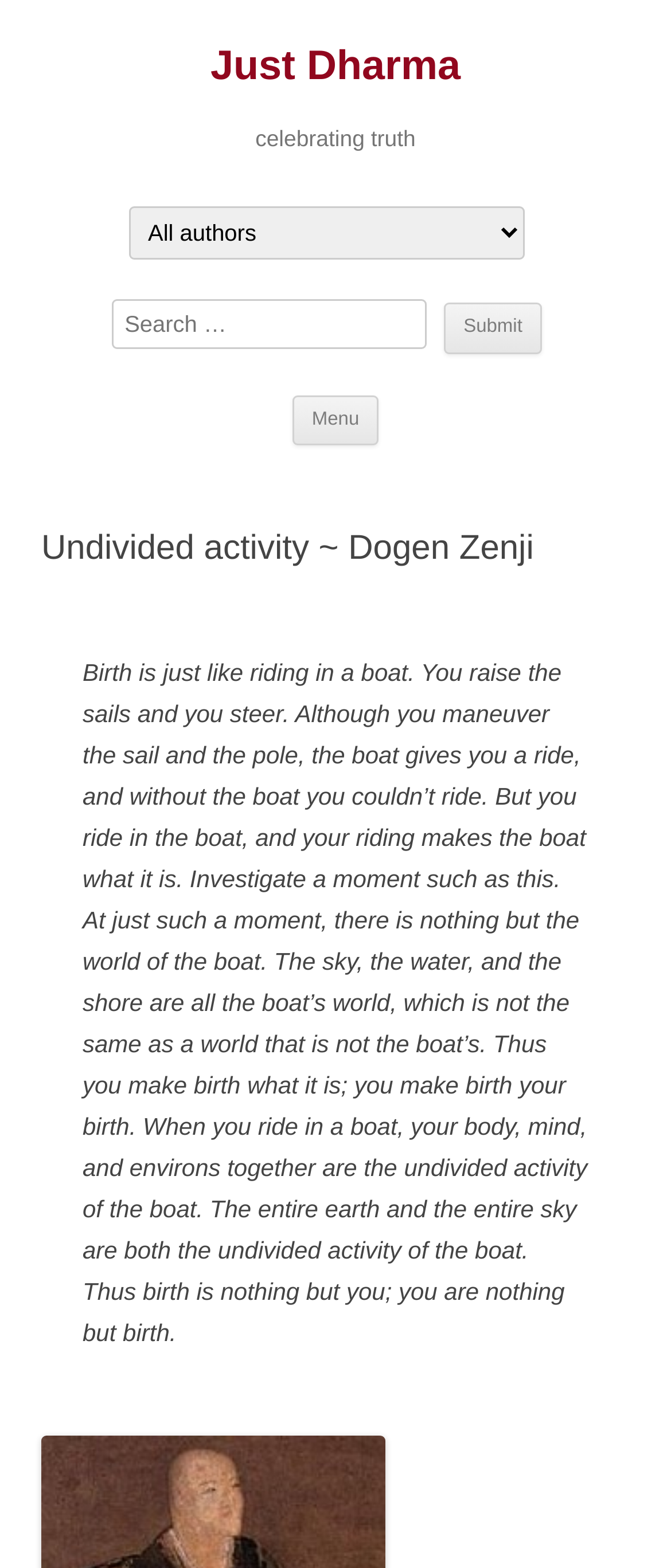How many links are there in the header?
Give a thorough and detailed response to the question.

There are two links in the header: 'Just Dharma' and 'Skip to content'. These links are located at the top of the page, within the header section.